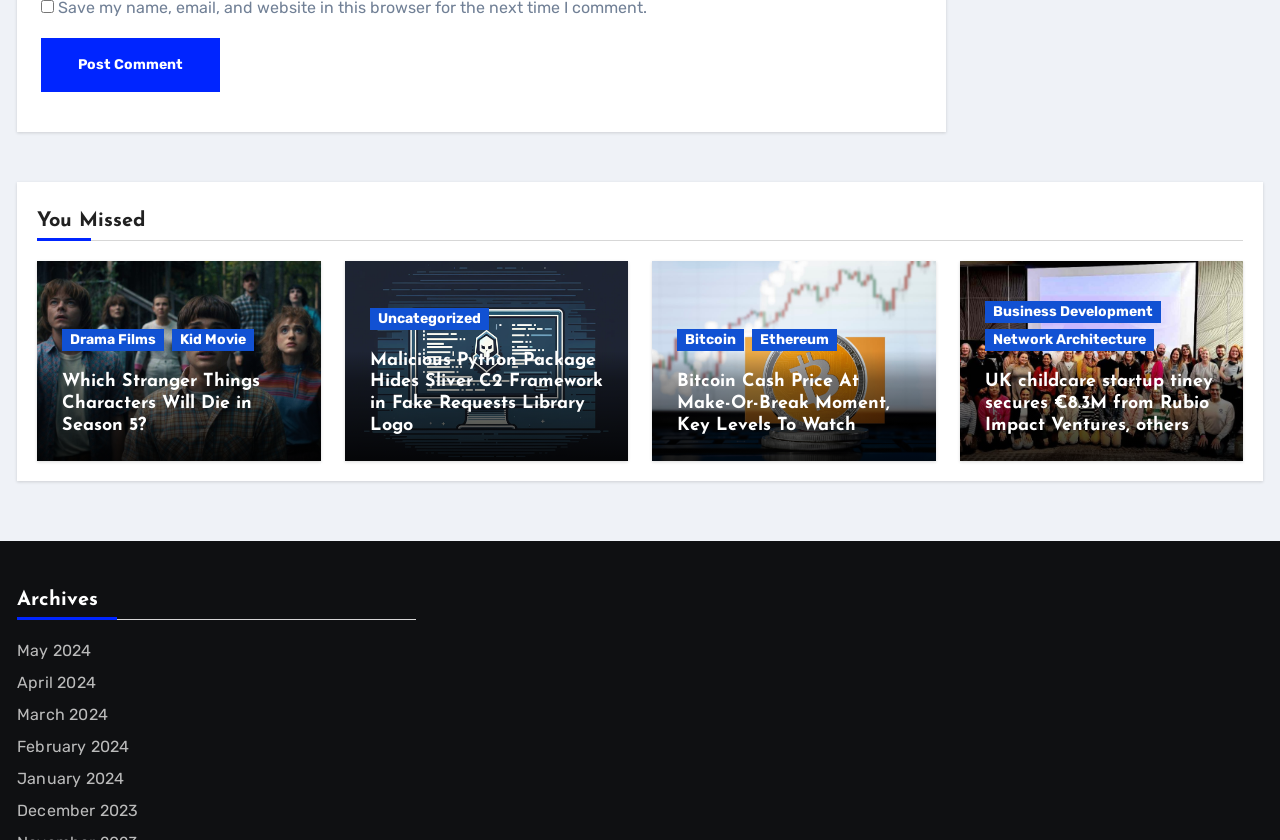Predict the bounding box of the UI element that fits this description: "Ethereum".

[0.588, 0.392, 0.654, 0.418]